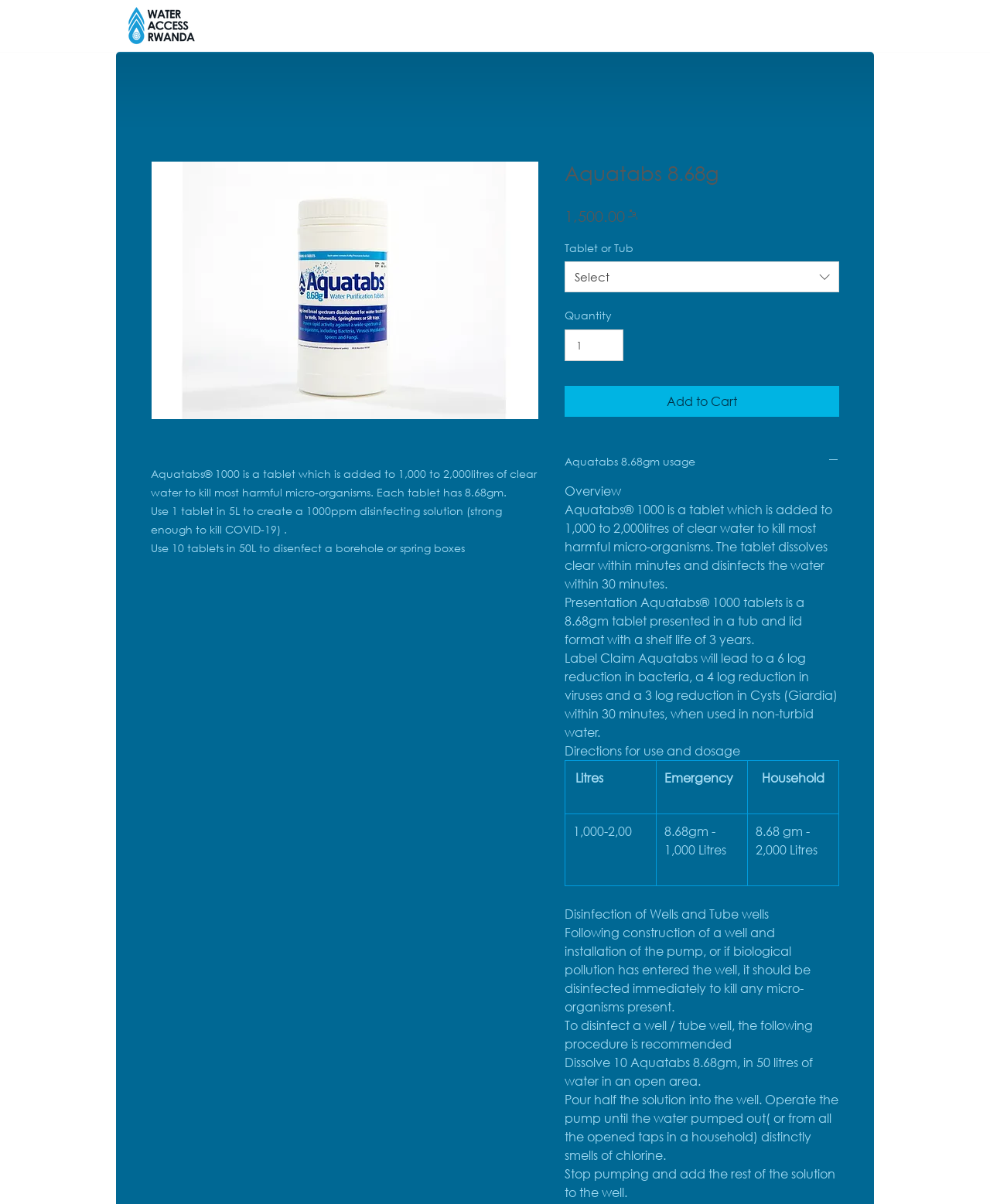Provide a short, one-word or phrase answer to the question below:
How much does one tablet of Aquatabs 8.68g cost?

₦1,500.00